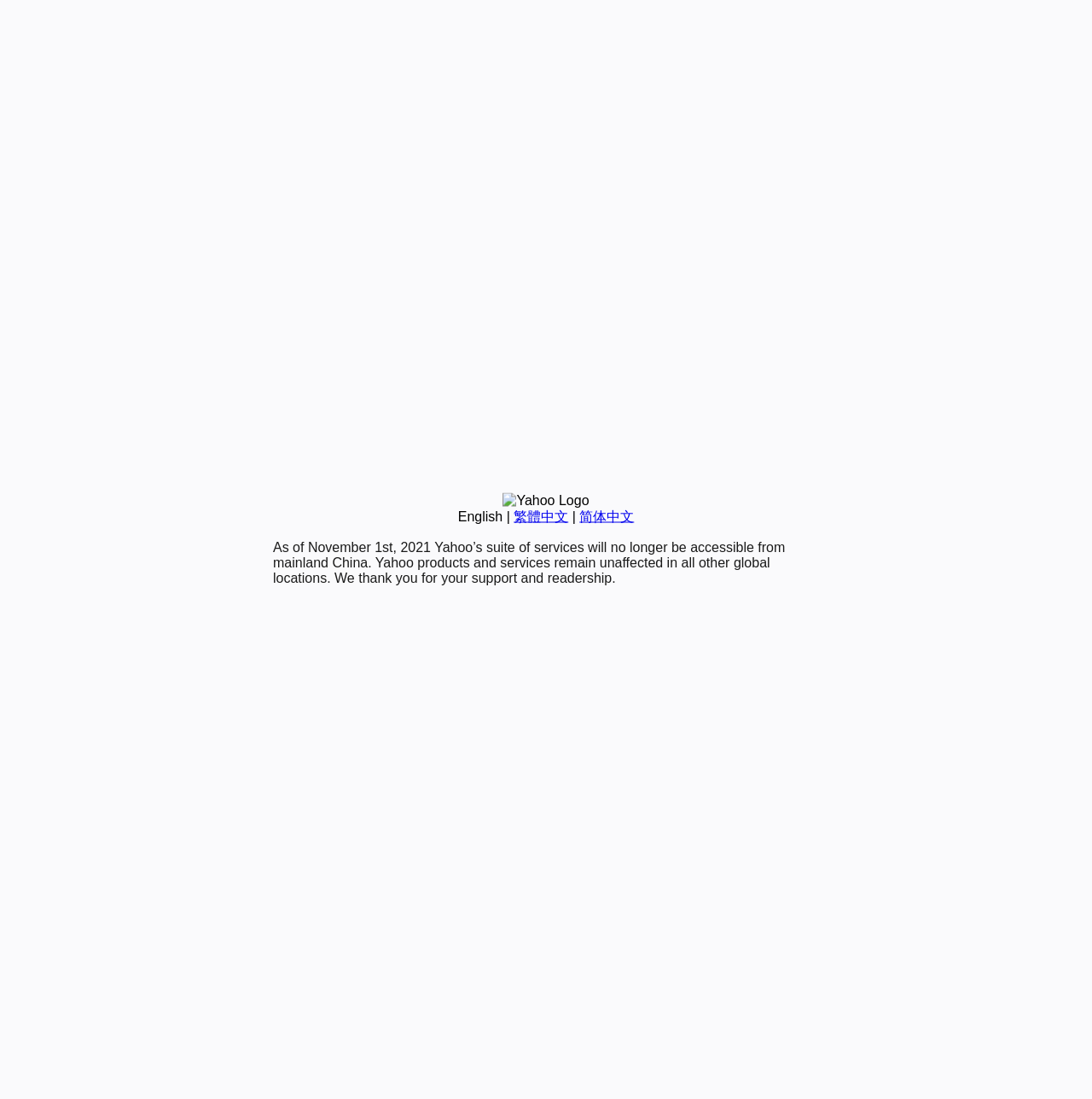Provide the bounding box coordinates of the HTML element described as: "繁體中文". The bounding box coordinates should be four float numbers between 0 and 1, i.e., [left, top, right, bottom].

[0.47, 0.463, 0.52, 0.476]